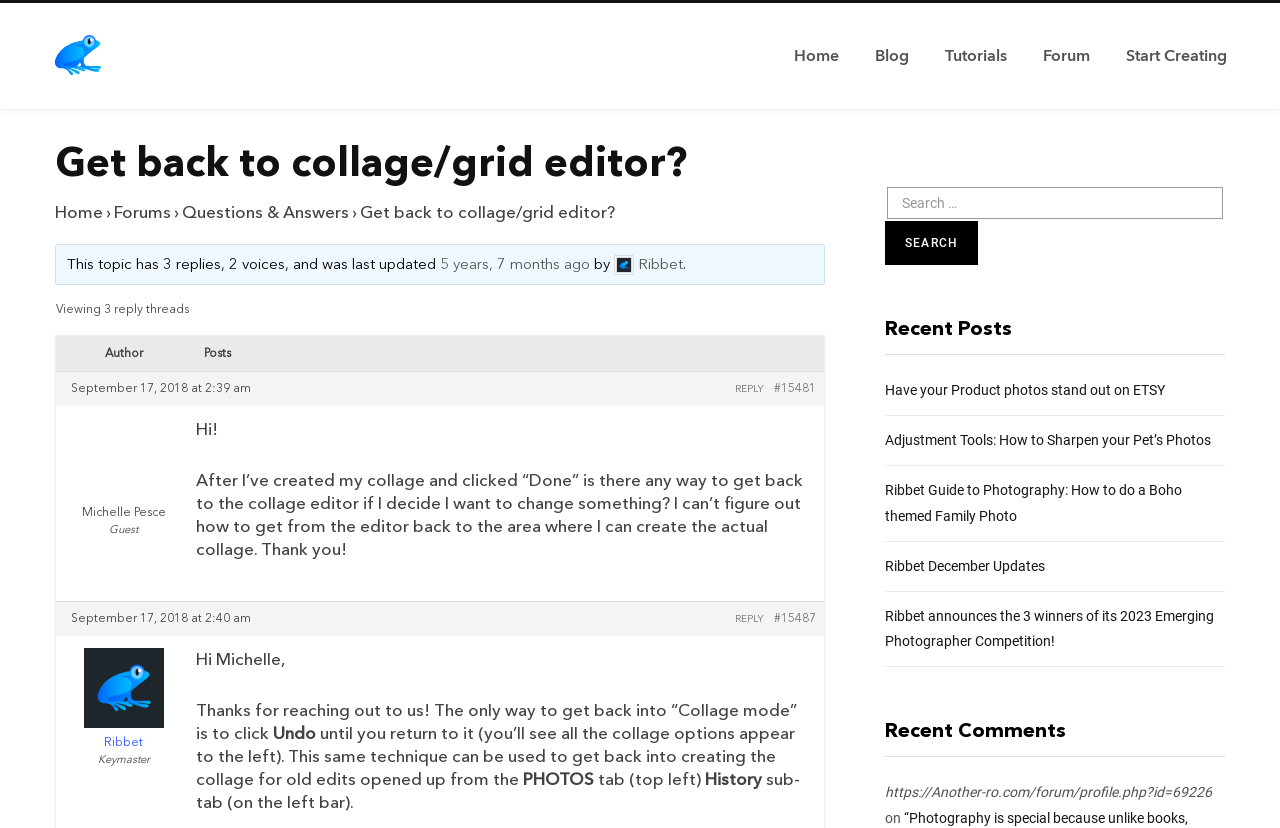Explain the webpage in detail, including its primary components.

The webpage is a blog post on the Ribbet Blog, titled "Get back to collage/grid editor?" with a focus on a discussion forum. At the top, there is a navigation menu with links to "Home", "Blog", "Tutorials", "Forum", and "Start Creating". Below the navigation menu, there is a header section with the title of the blog post and a link to the "Home" page.

The main content of the page is a discussion thread with three replies. The original post is from Michelle Pesce, a guest, who asks how to get back to the collage editor after clicking "Done". The post is followed by two replies from Ribbet, a keymaster, who provides instructions on how to get back into "Collage mode".

Each reply includes the author's name, the date and time of the post, and the content of the post. There are also buttons to reply to each post. The replies are formatted with a clear hierarchy, with the original post at the top and the subsequent replies indented below.

On the right side of the page, there is a search bar with a label "Search for:" and a button to submit the search query. Below the search bar, there is a section titled "Recent Posts" with links to several blog posts, including "Have your Product photos stand out on ETSY" and "Ribbet Guide to Photography: How to do a Boho themed Family Photo". Further down, there is a section titled "Recent Comments" with a link to a user's profile page.

Overall, the webpage is a discussion forum focused on Ribbet's collage editor, with a clear layout and easy-to-follow conversation thread.